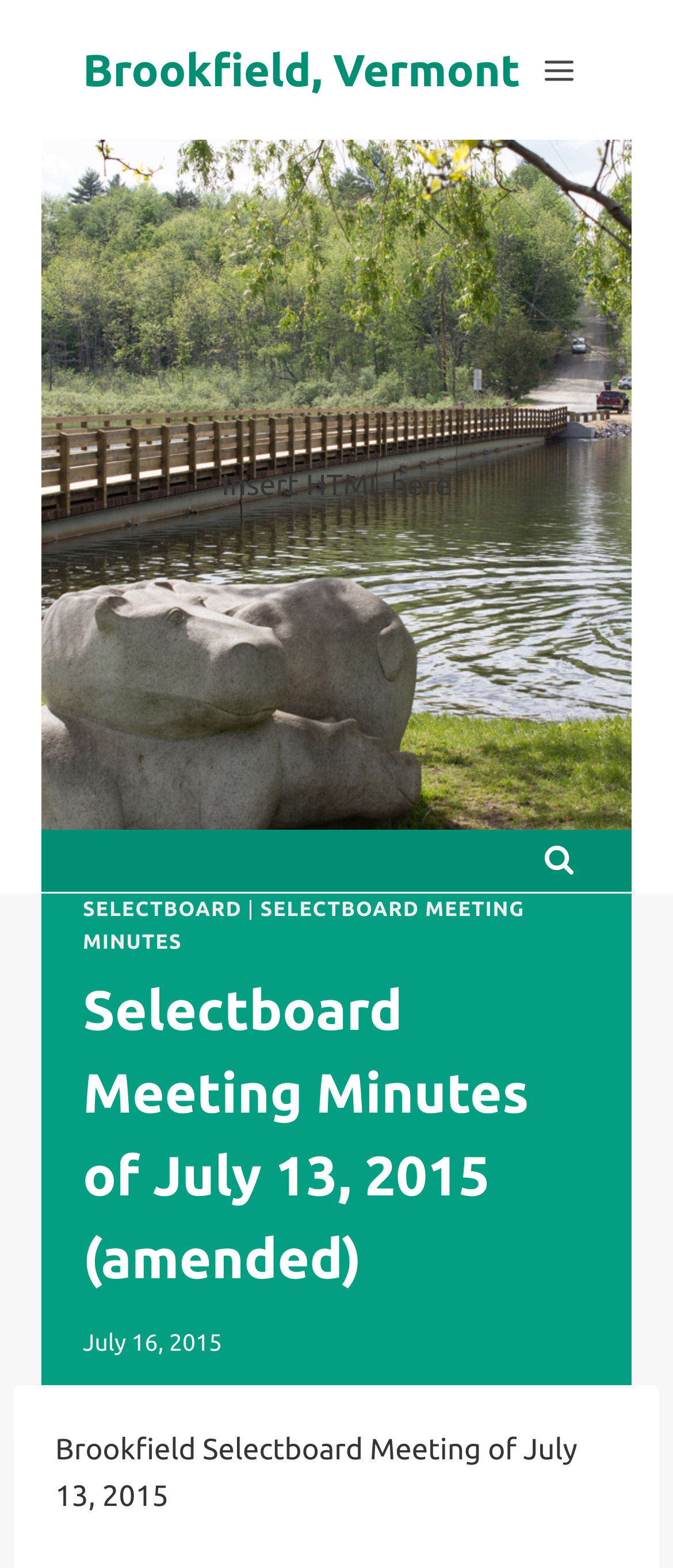Based on the element description Search Search, identify the bounding box coordinates for the UI element. The coordinates should be in the format (top-left x, top-left y, bottom-right x, bottom-right y) and within the 0 to 1 range.

[0.785, 0.529, 0.877, 0.569]